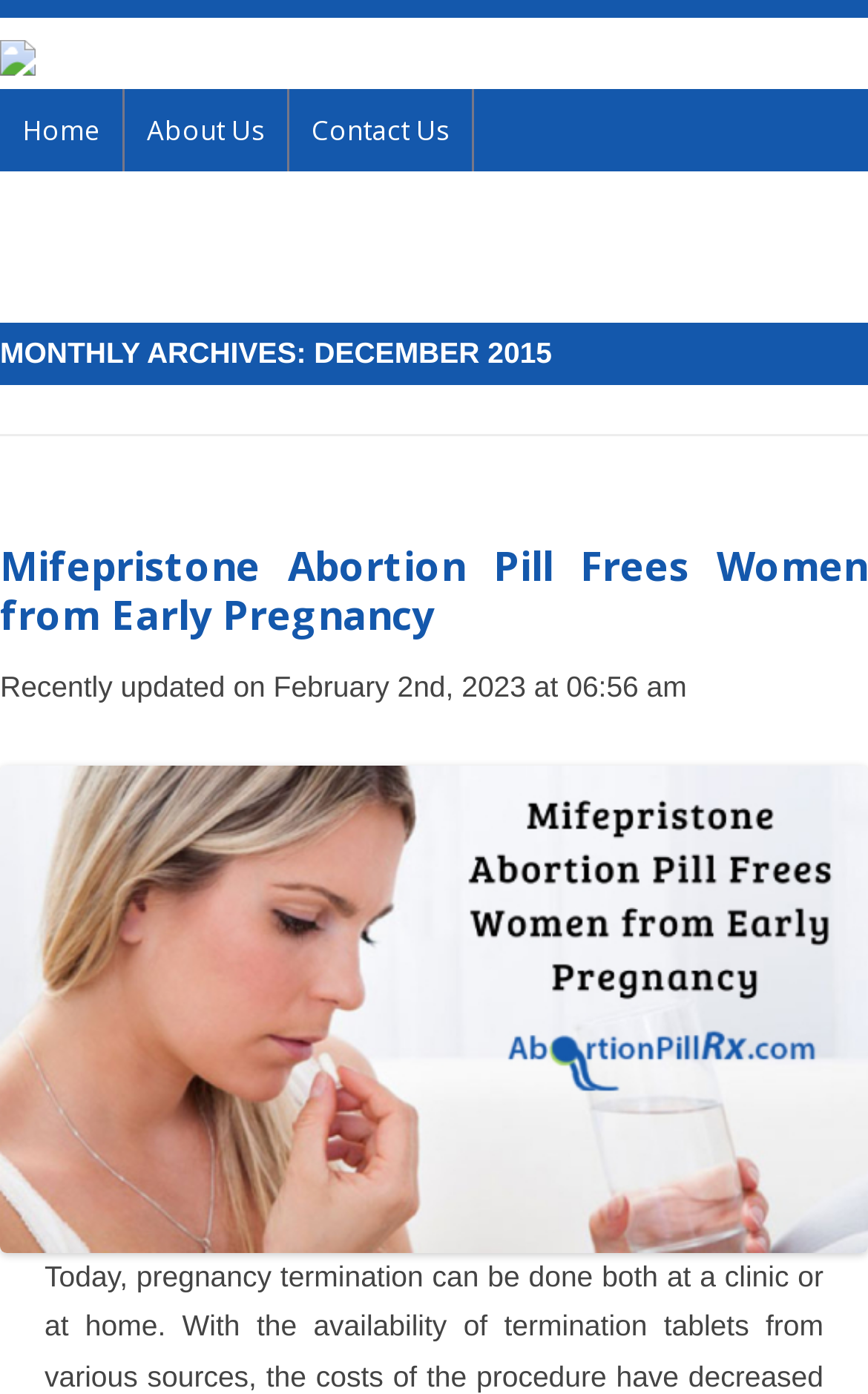How many links are there in the webpage?
Using the screenshot, give a one-word or short phrase answer.

5